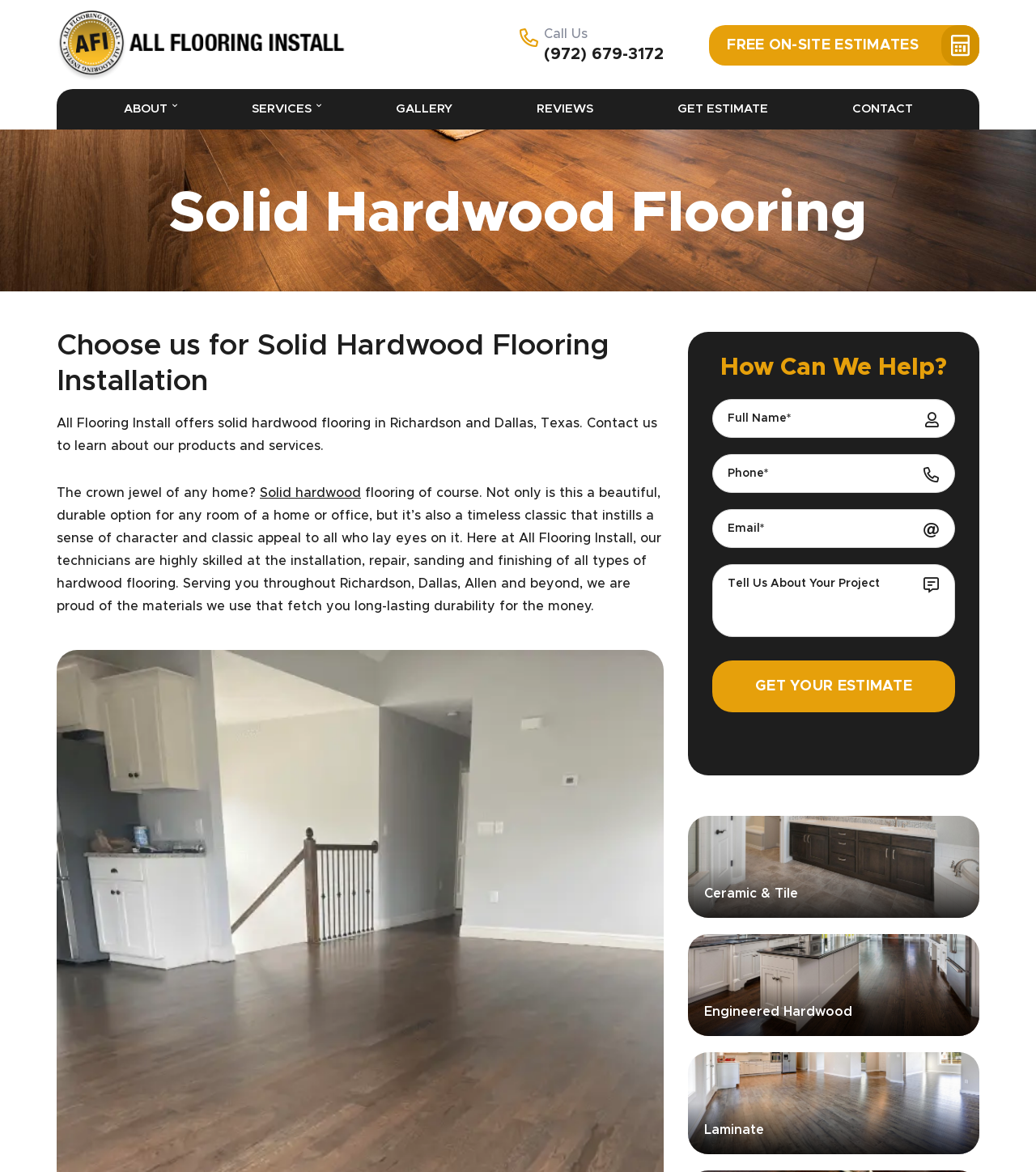Based on the image, provide a detailed and complete answer to the question: 
What is the purpose of the contact form?

The contact form is located on the right side of the webpage, and it has a heading 'How Can We Help?' and a button 'GET YOUR ESTIMATE'. This suggests that the purpose of the form is to get an estimate from the company.